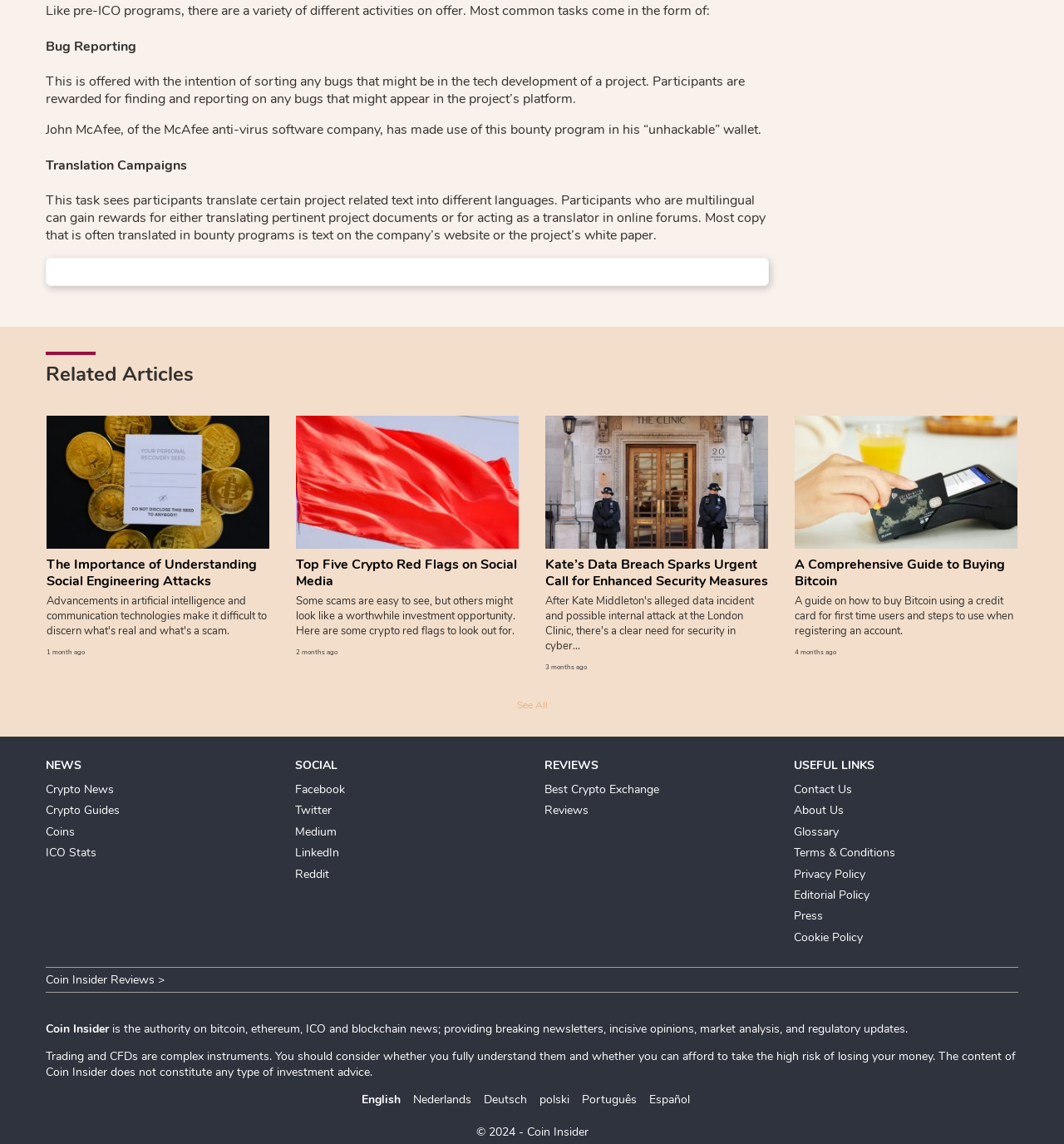What is the topic of the article 'The Importance of Understanding Social Engineering Attacks'?
Answer the question in as much detail as possible.

The article 'The Importance of Understanding Social Engineering Attacks' is likely discussing the importance of understanding social engineering attacks in the context of cryptocurrency and blockchain. The article is listed under the 'Related Articles' section, suggesting that it is related to the overall theme of the website.